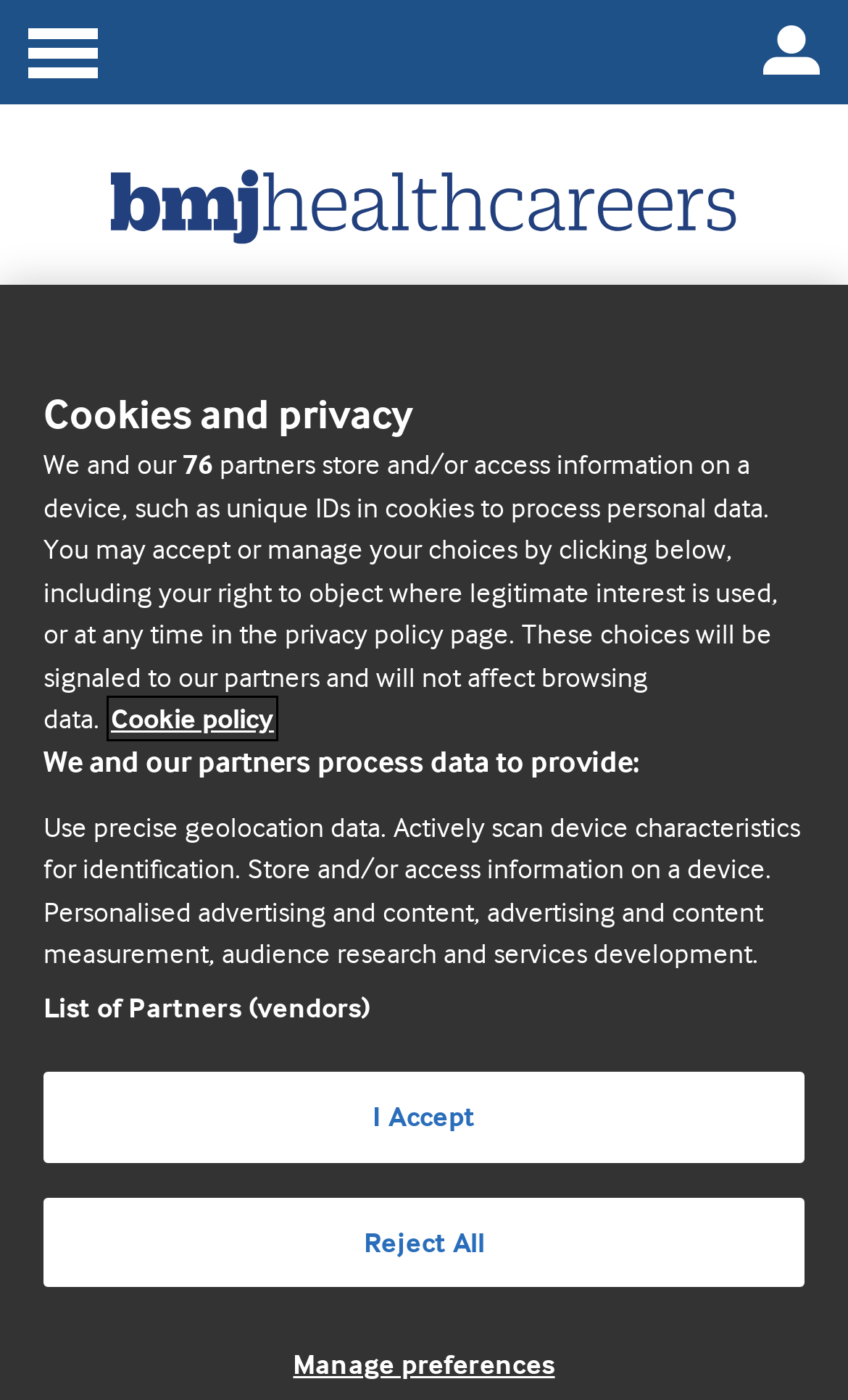Using the element description: "Results", determine the bounding box coordinates. The coordinates should be in the format [left, top, right, bottom], with values between 0 and 1.

[0.043, 0.374, 0.257, 0.442]